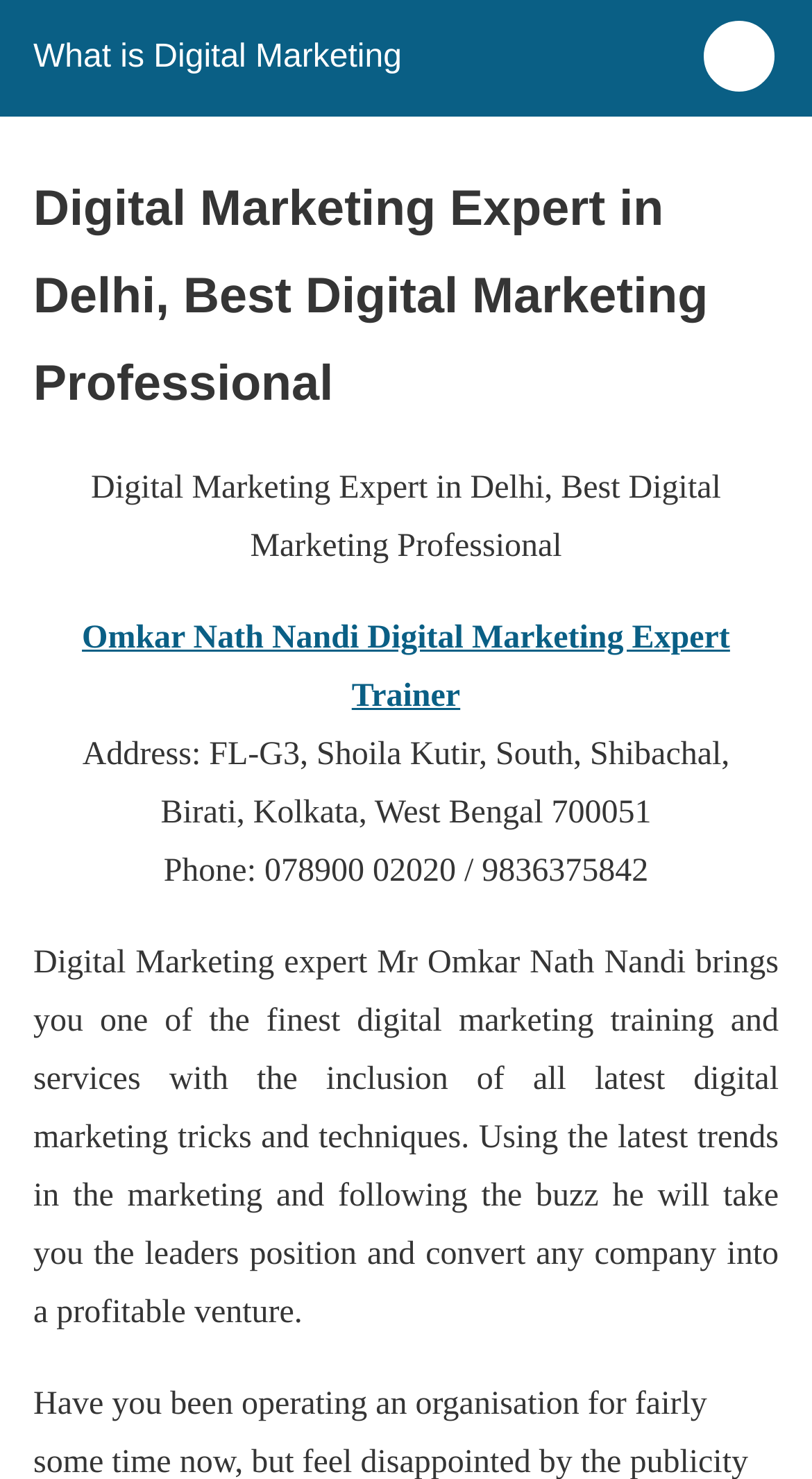Explain the webpage in detail, including its primary components.

The webpage is about a digital marketing expert, Omkar Nath Nandi, based in Delhi. At the top, there is a heading that reads "Digital Marketing Expert in Delhi, Best Digital Marketing Professional" followed by a link to "What is Digital Marketing" positioned slightly below it. 

Below the heading, there is a link to Omkar Nath Nandi's profile as a digital marketing expert trainer. His address, phone number, and location are listed in a block of text, with the address being "FL-G3, Shoila Kutir, South, Shibachal, Birati, Kolkata, West Bengal 700051" and the phone number being "078900 02020 / 9836375842". 

Further down, there is a paragraph of text that describes Omkar Nath Nandi's expertise in digital marketing, stating that he provides training and services that include the latest digital marketing tricks and techniques, with the goal of helping companies become profitable ventures.